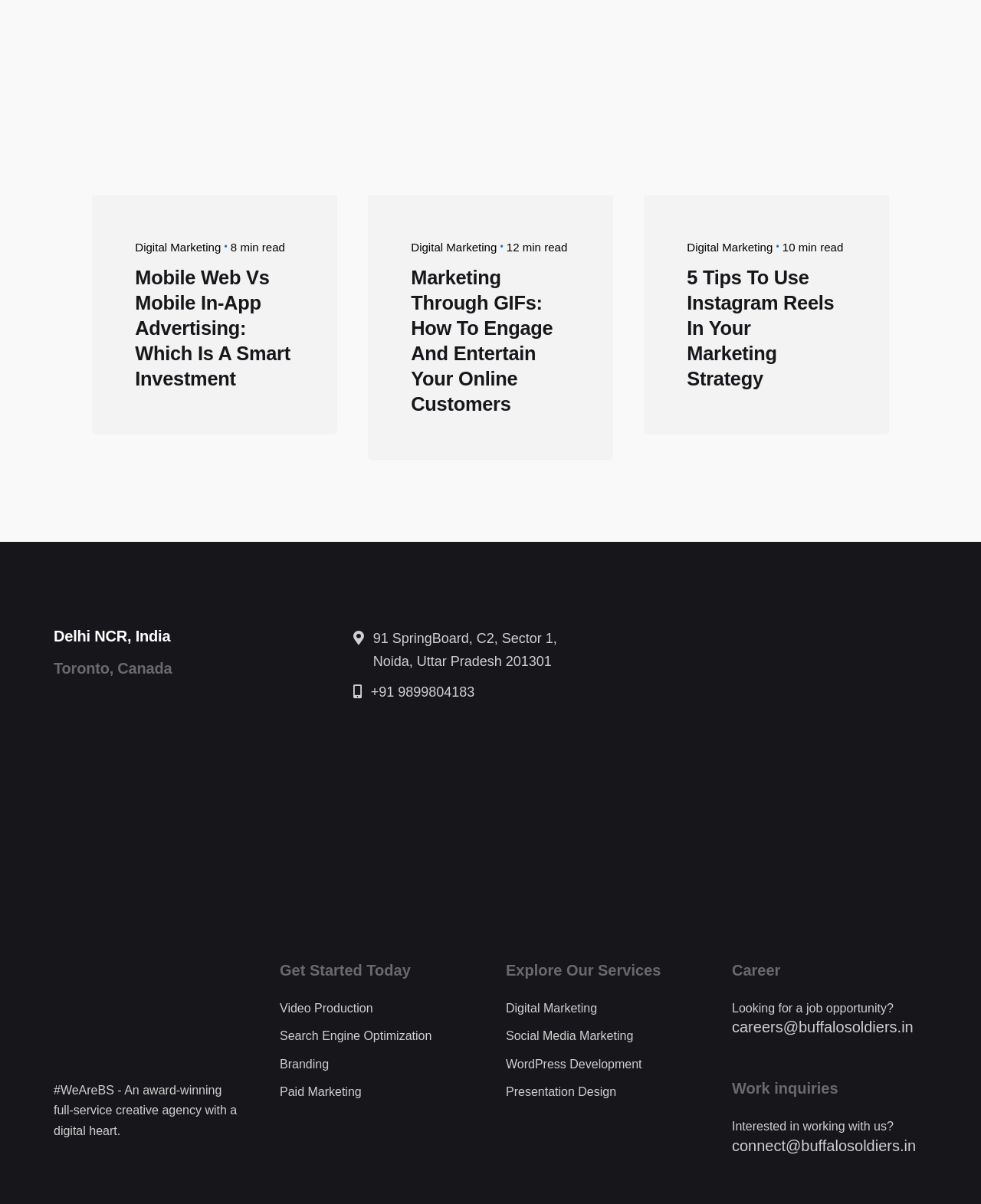Find the bounding box coordinates of the clickable region needed to perform the following instruction: "Learn about 'Career'". The coordinates should be provided as four float numbers between 0 and 1, i.e., [left, top, right, bottom].

[0.746, 0.796, 0.945, 0.817]